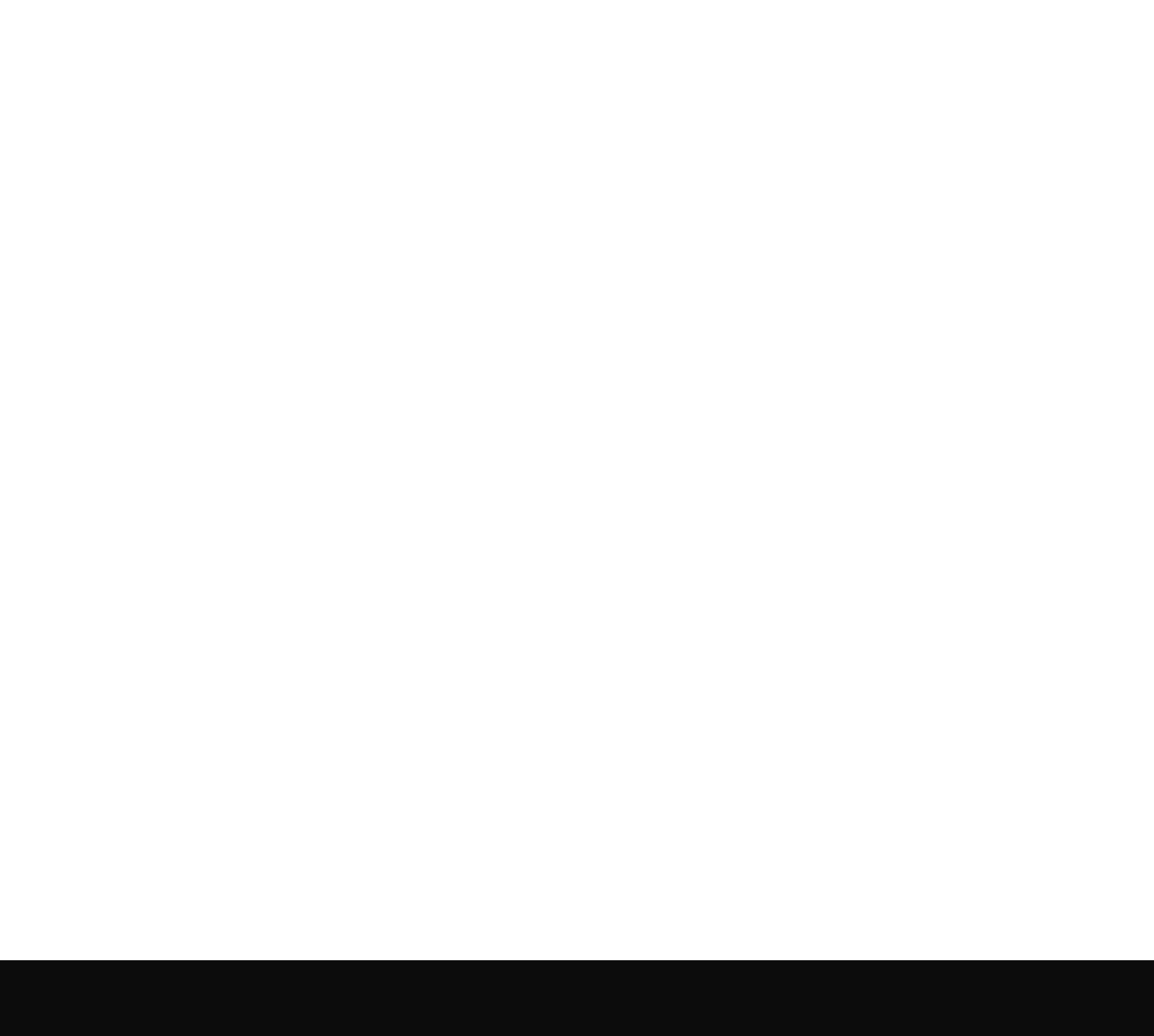What is the topic of the third article?
Answer the question with a single word or phrase by looking at the picture.

HipHop Culture